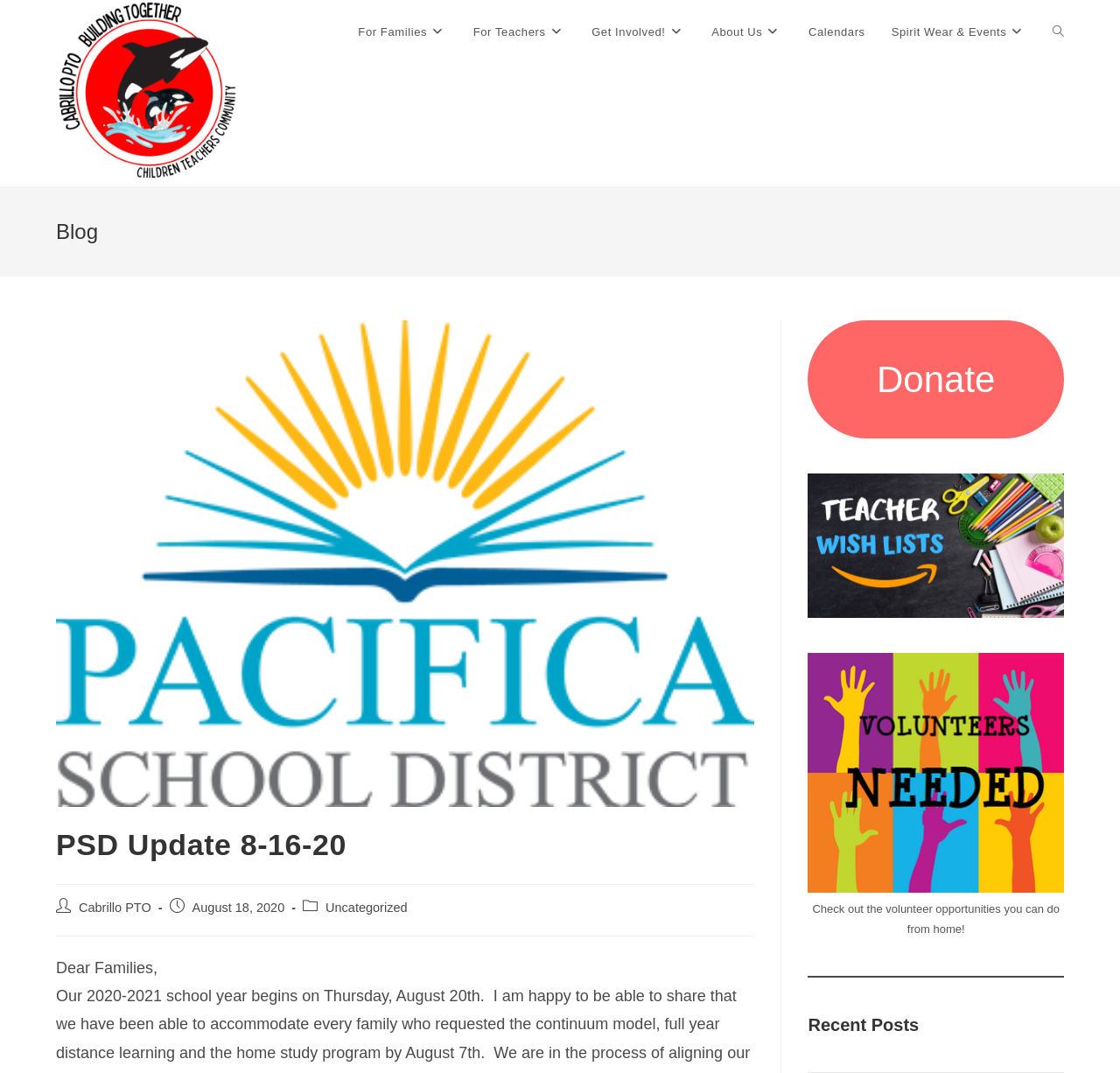Locate the bounding box coordinates of the area that needs to be clicked to fulfill the following instruction: "Click on the Cabrillo Parent-Teacher Organization link". The coordinates should be in the format of four float numbers between 0 and 1, namely [left, top, right, bottom].

[0.05, 0.078, 0.216, 0.094]